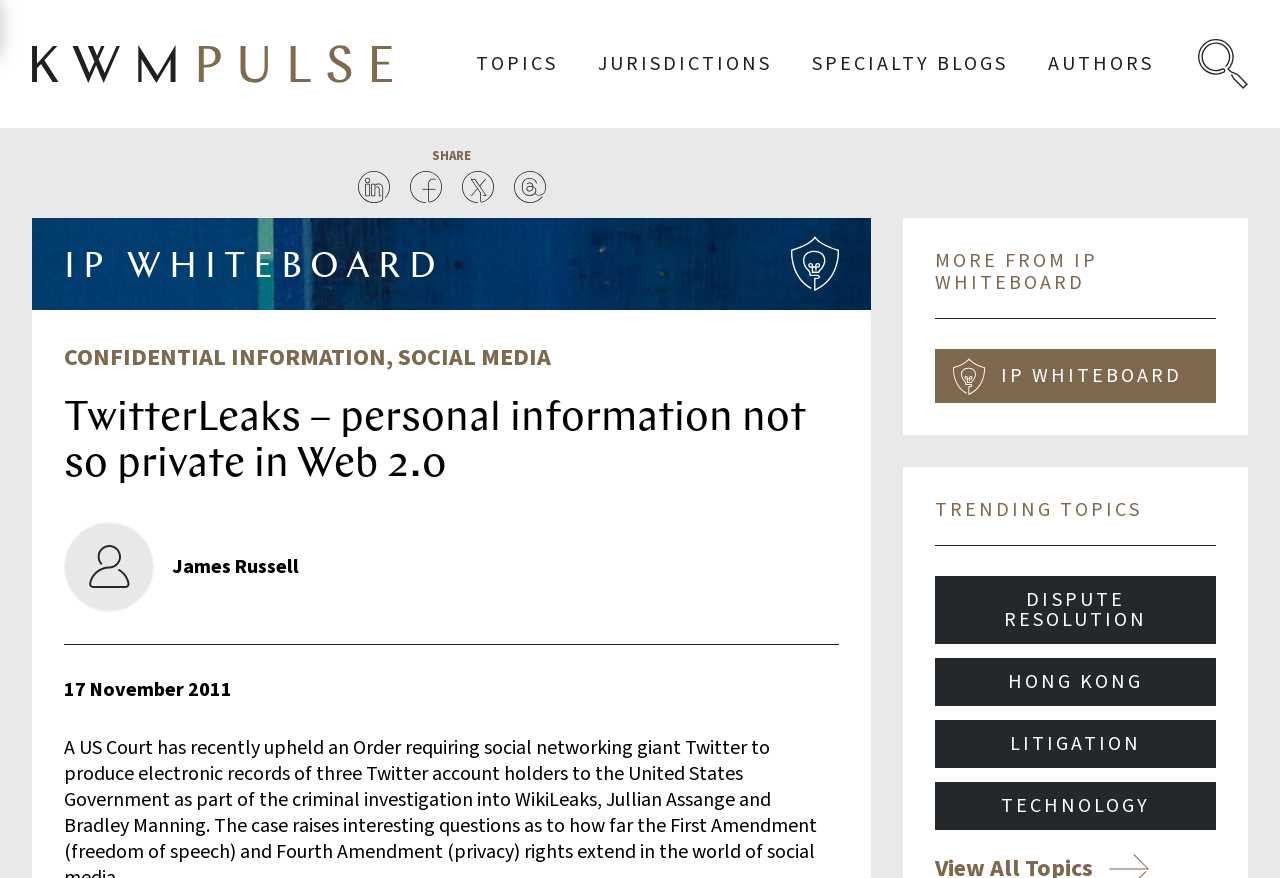How many social media links are available?
Can you offer a detailed and complete answer to this question?

I counted the number of social media links available on the webpage, which are LinkedIn, Facebook, X, and Threads, totaling 5 links.